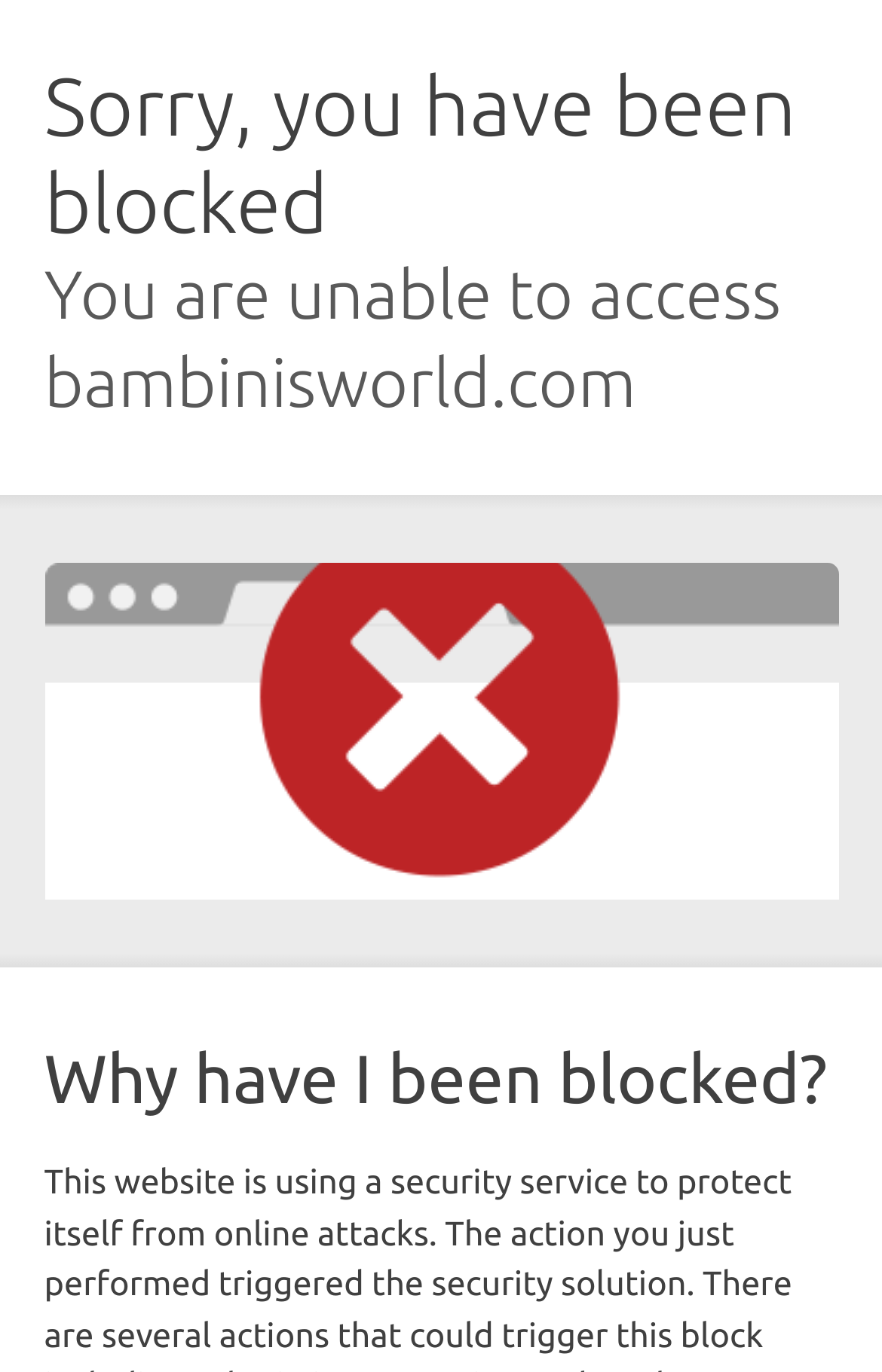Identify the text that serves as the heading for the webpage and generate it.

Sorry, you have been blocked